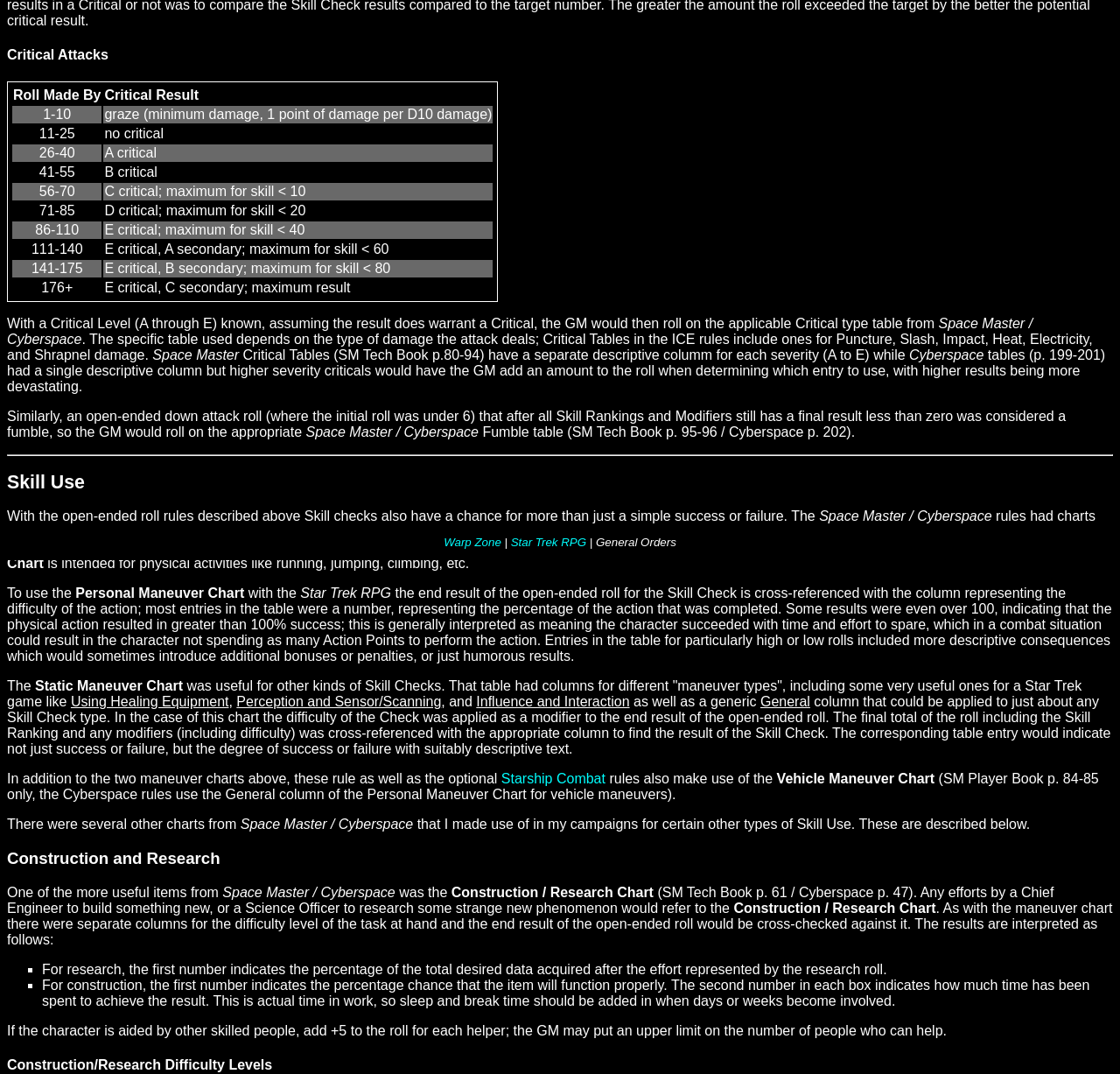From the webpage screenshot, predict the bounding box of the UI element that matches this description: "Canada Immigration News".

None